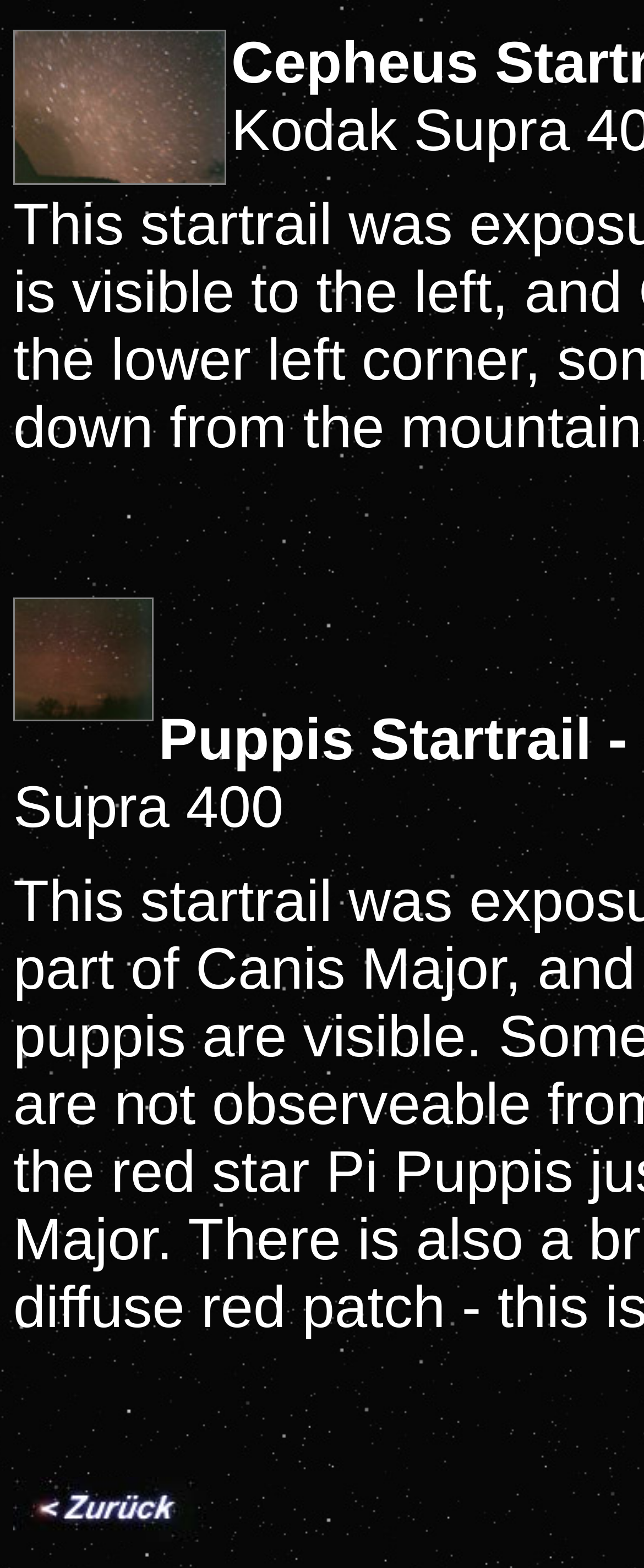Please provide a brief answer to the following inquiry using a single word or phrase:
How many images are on the webpage?

3